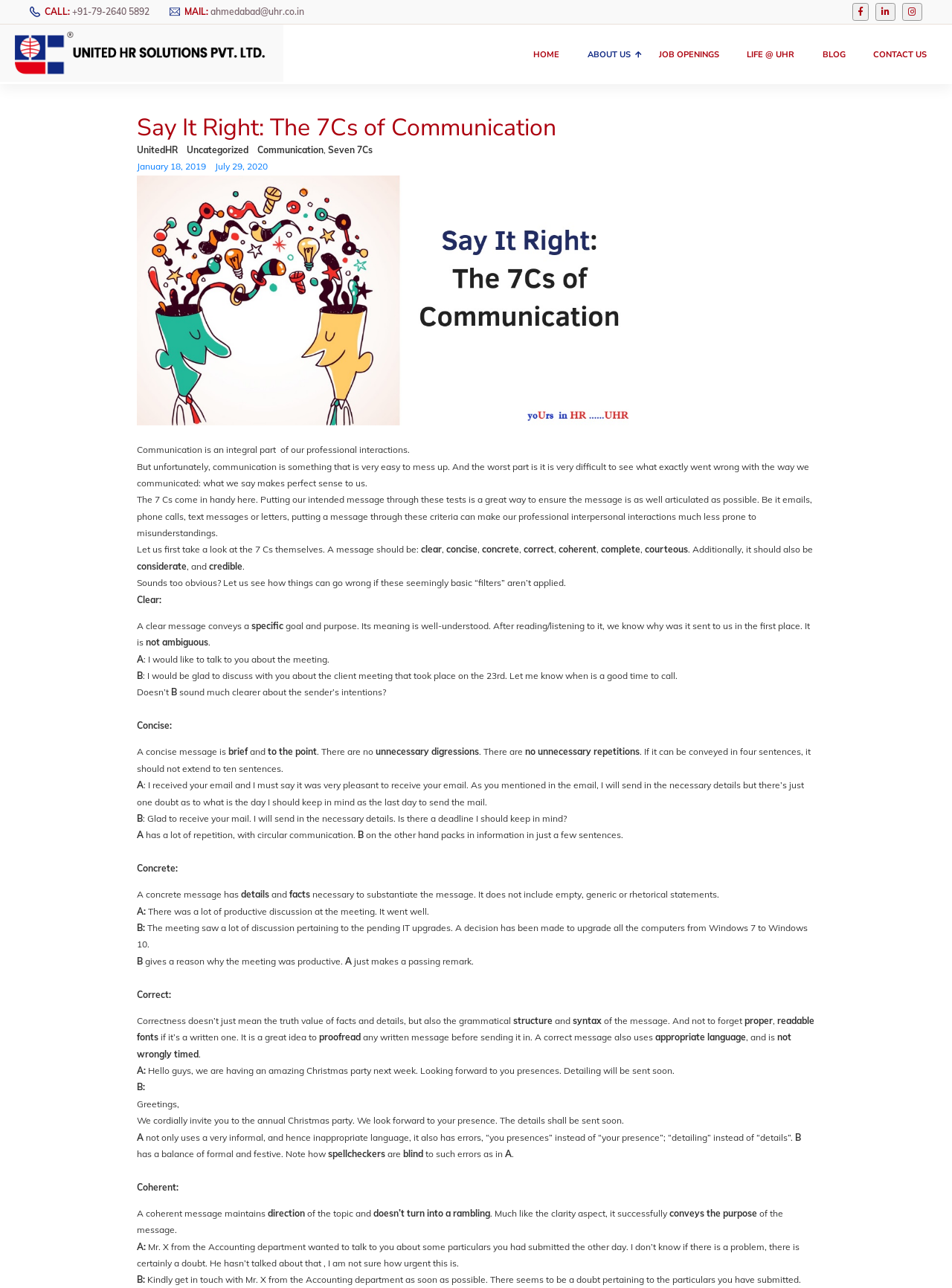Pinpoint the bounding box coordinates for the area that should be clicked to perform the following instruction: "Click the 'UnitedHR' link".

[0.18, 0.14, 0.233, 0.151]